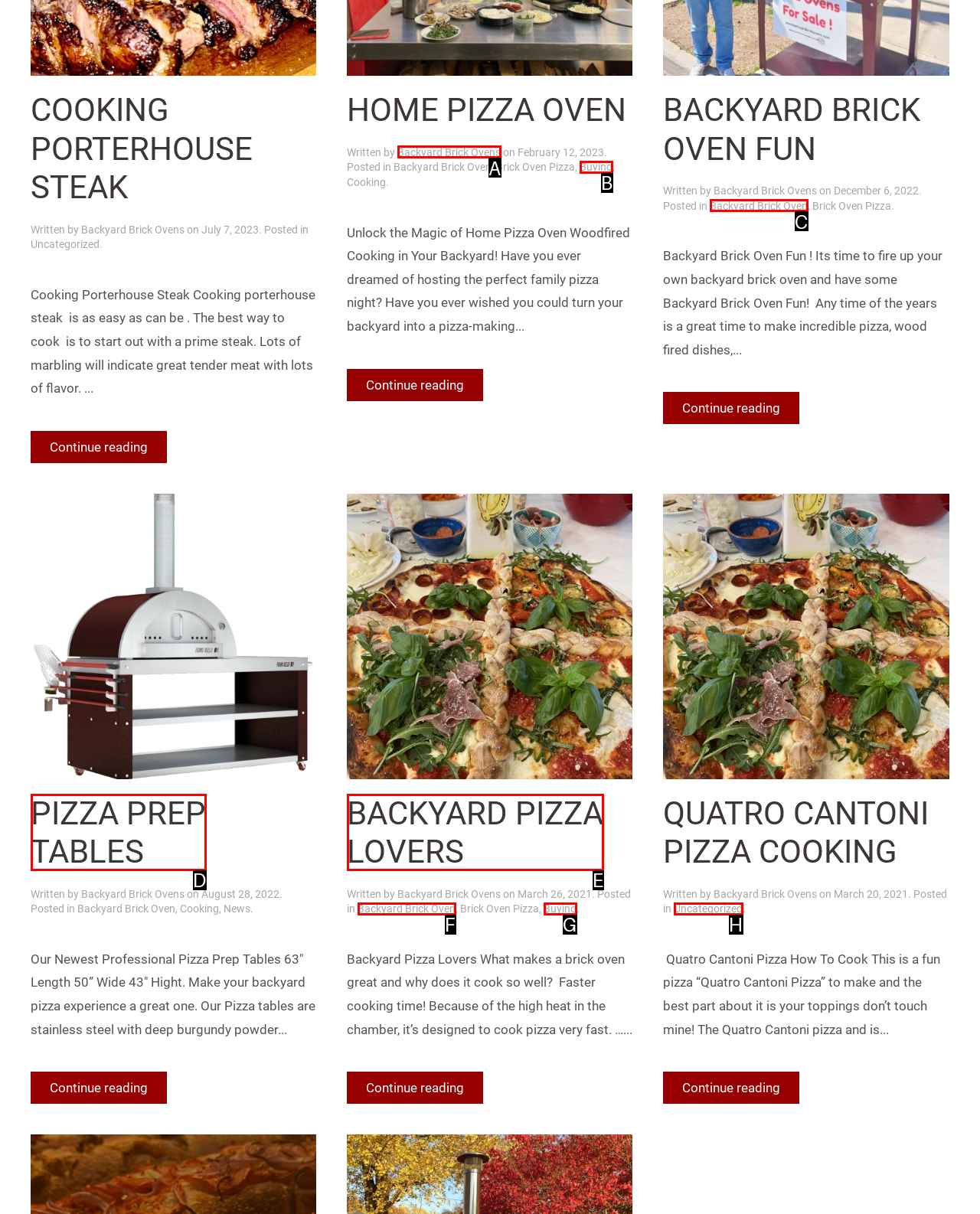Determine which option fits the following description: Buying
Answer with the corresponding option's letter directly.

G